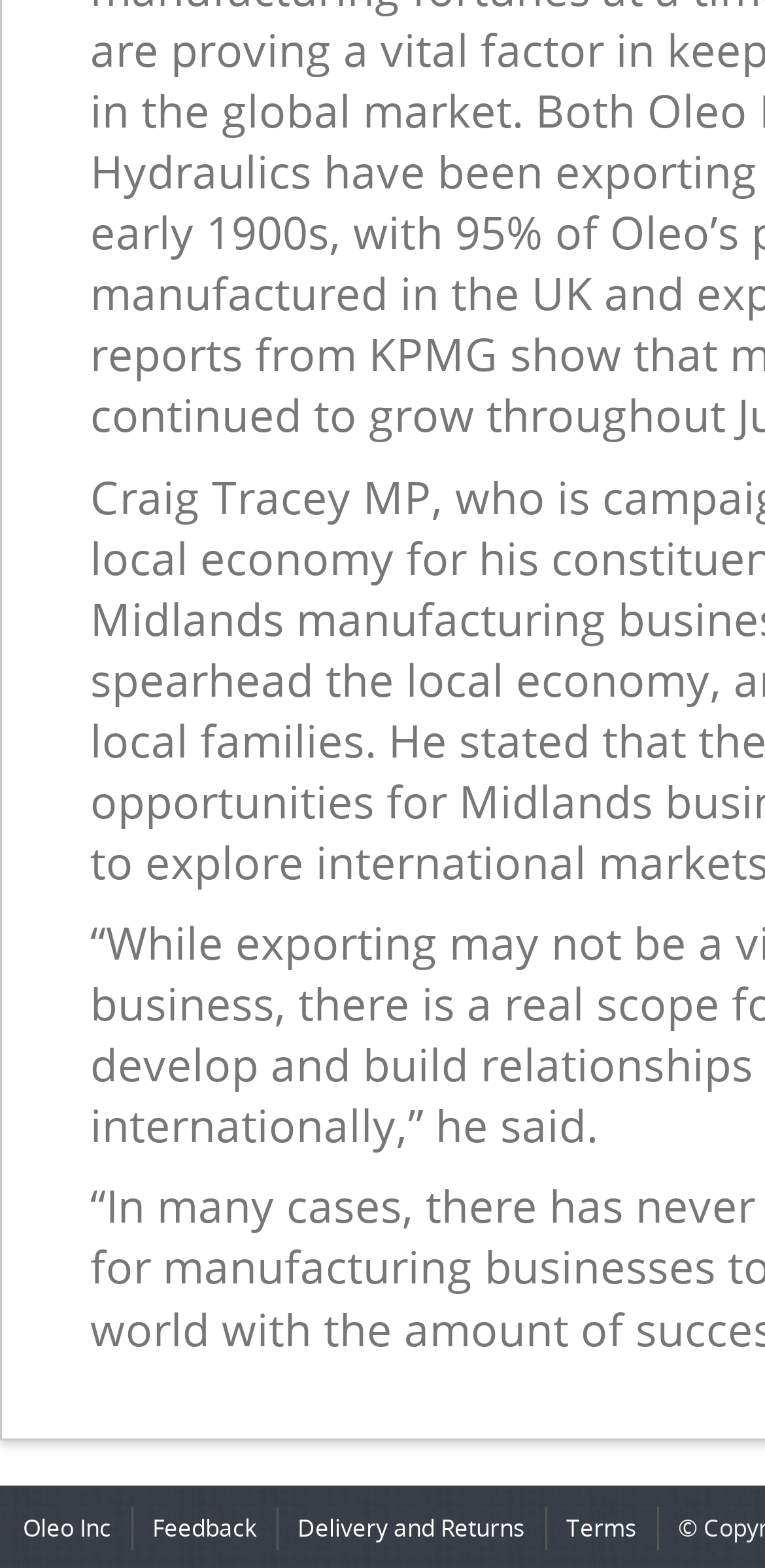Given the webpage screenshot and the description, determine the bounding box coordinates (top-left x, top-left y, bottom-right x, bottom-right y) that define the location of the UI element matching this description: Terms

[0.74, 0.963, 0.832, 0.985]